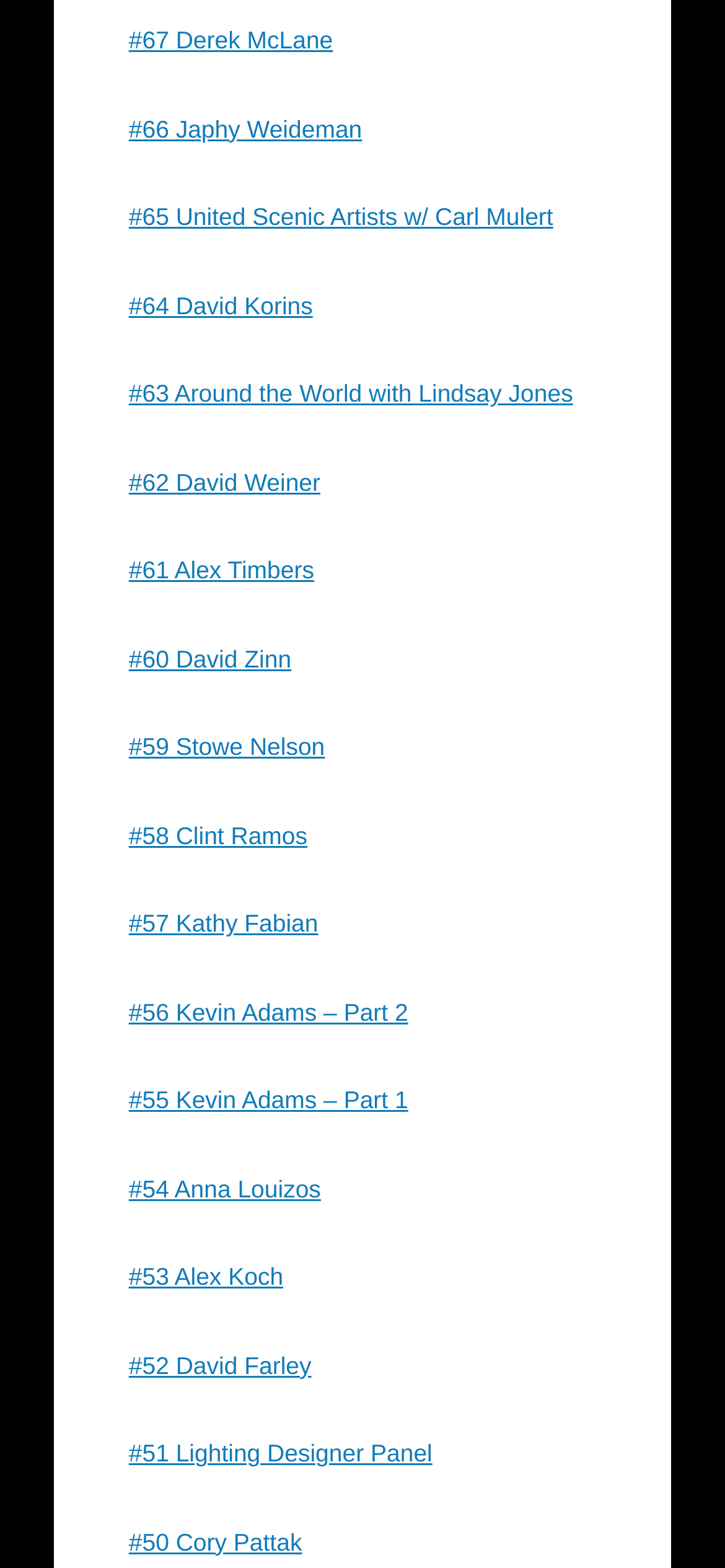Please answer the following question using a single word or phrase: 
What is the name of the person associated with #67?

Derek McLane